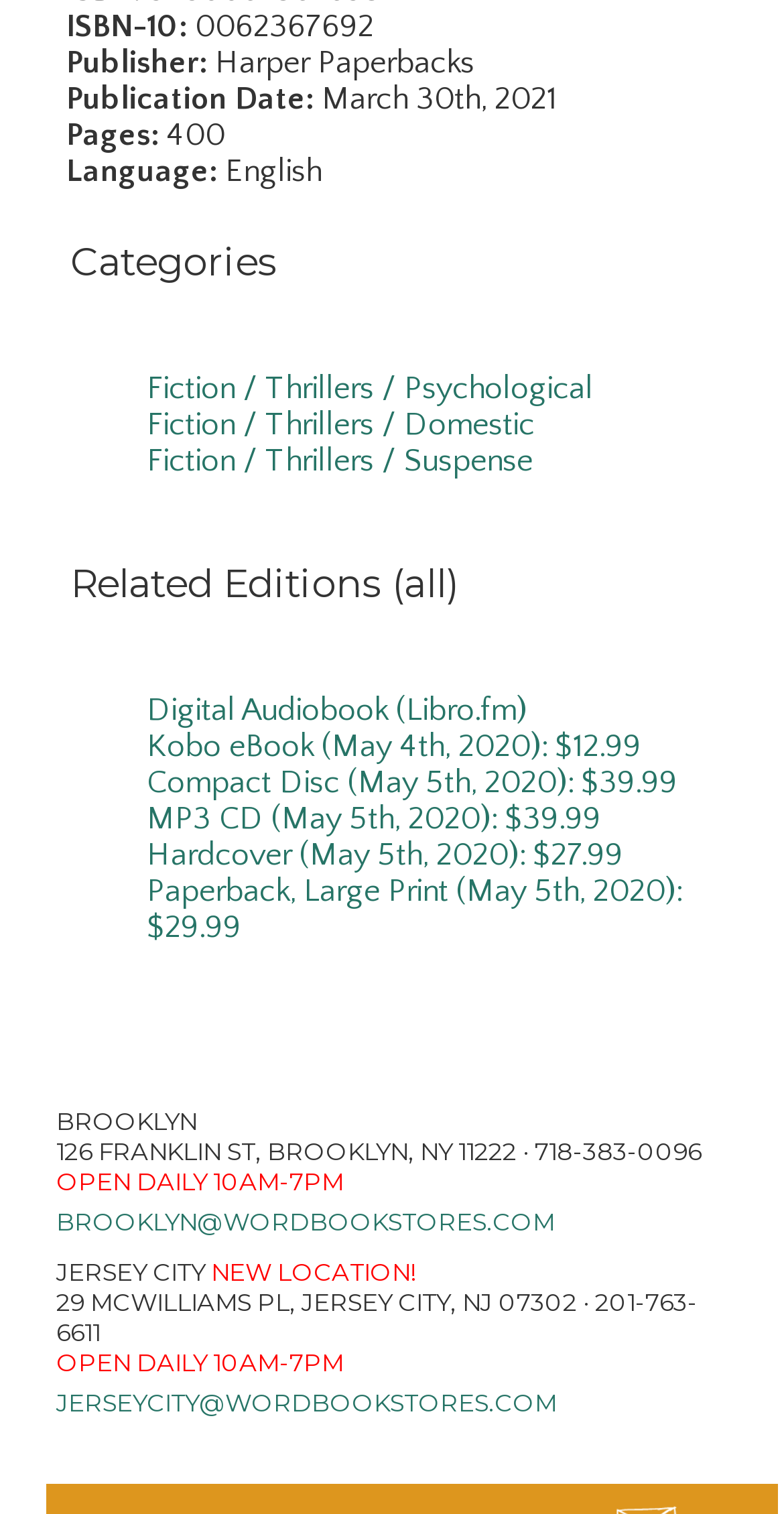Refer to the image and provide a thorough answer to this question:
What is the phone number of the Jersey City store?

I found the phone number of the Jersey City store by looking at the StaticText element with the text '201-763-6611'.